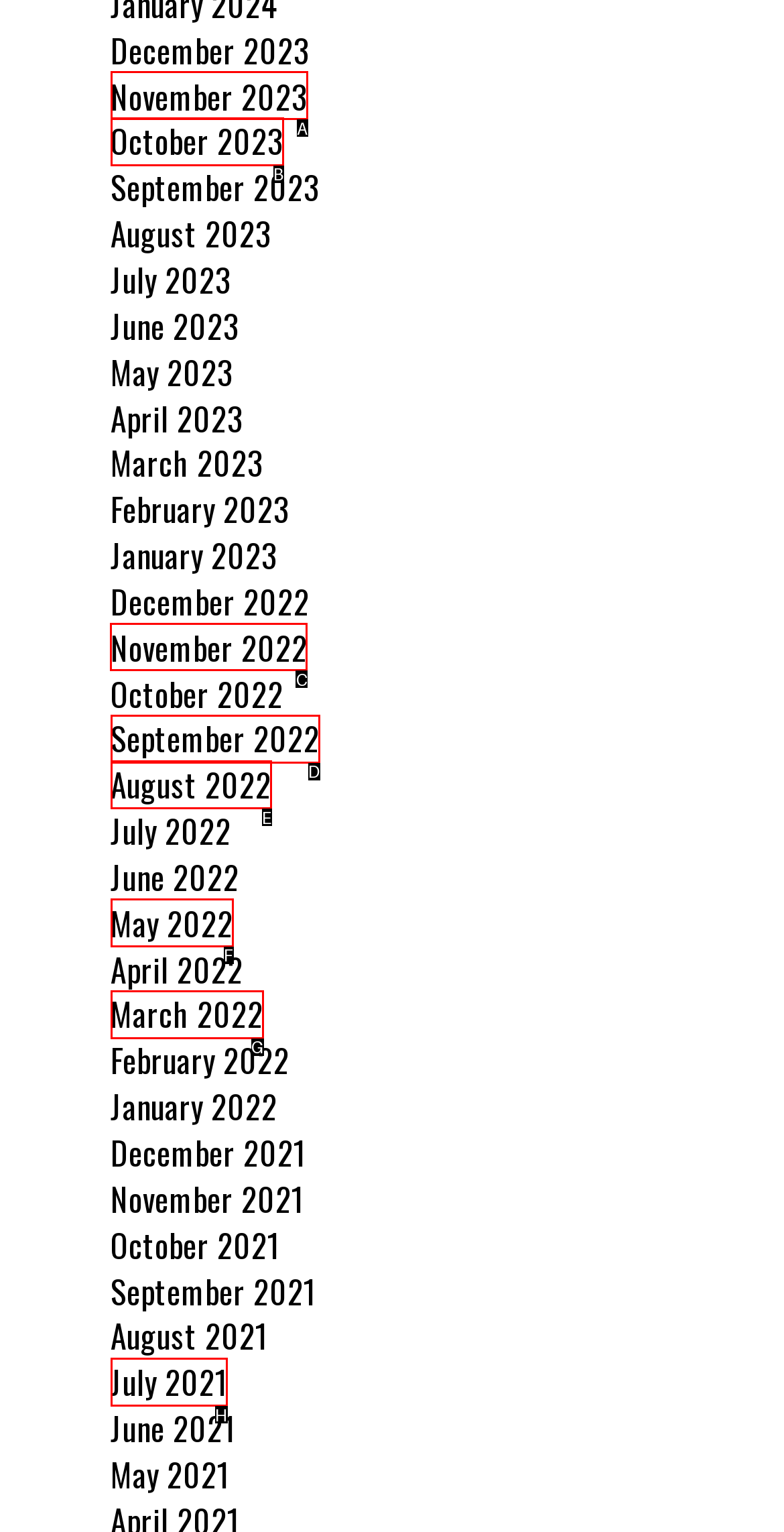Determine which HTML element to click to execute the following task: View November 2022 Answer with the letter of the selected option.

C